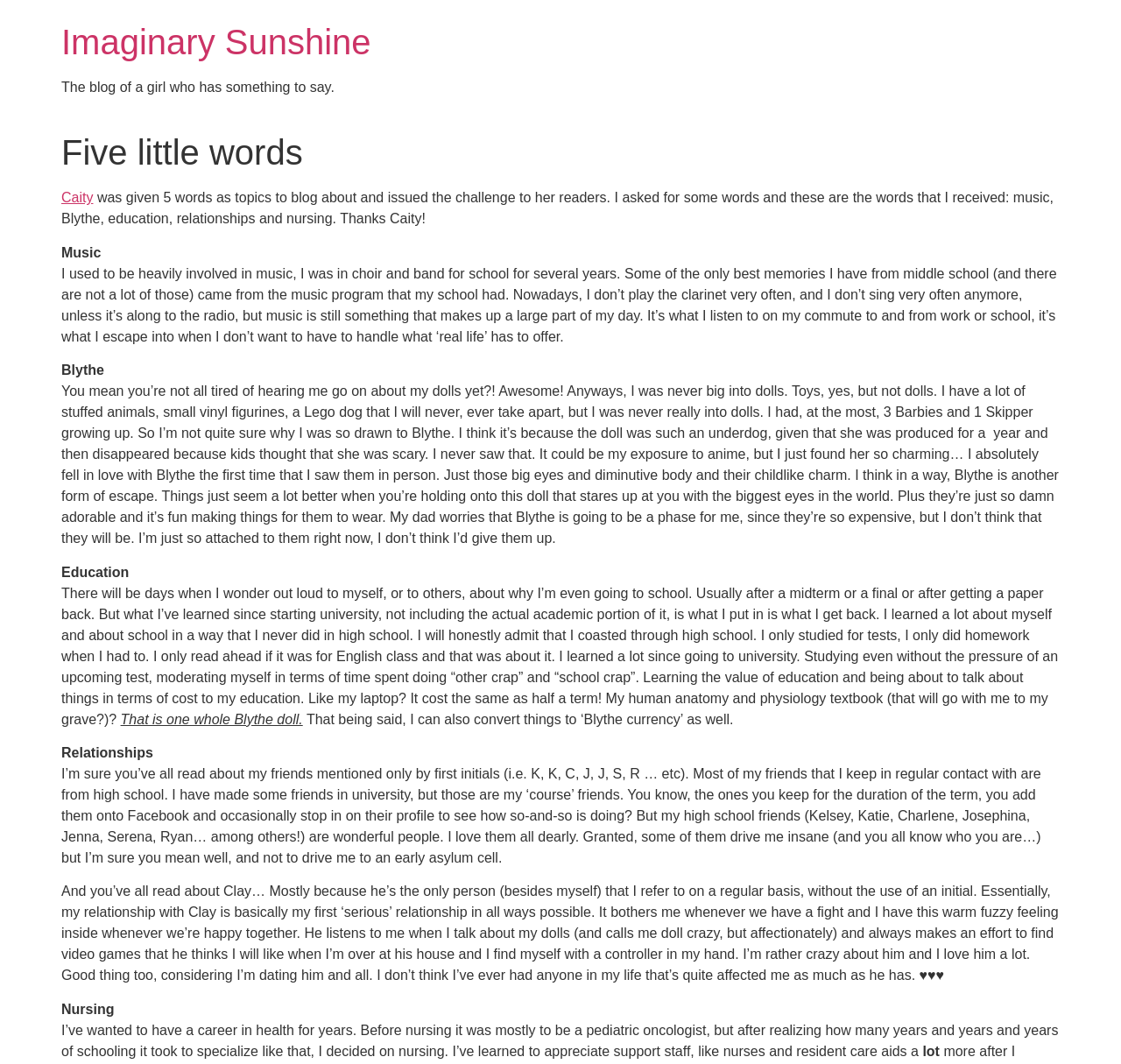What are the five words given to the blogger?
Based on the screenshot, give a detailed explanation to answer the question.

The five words given to the blogger are mentioned in the text as 'music, Blythe, education, relationships and nursing' which were received from Caity.